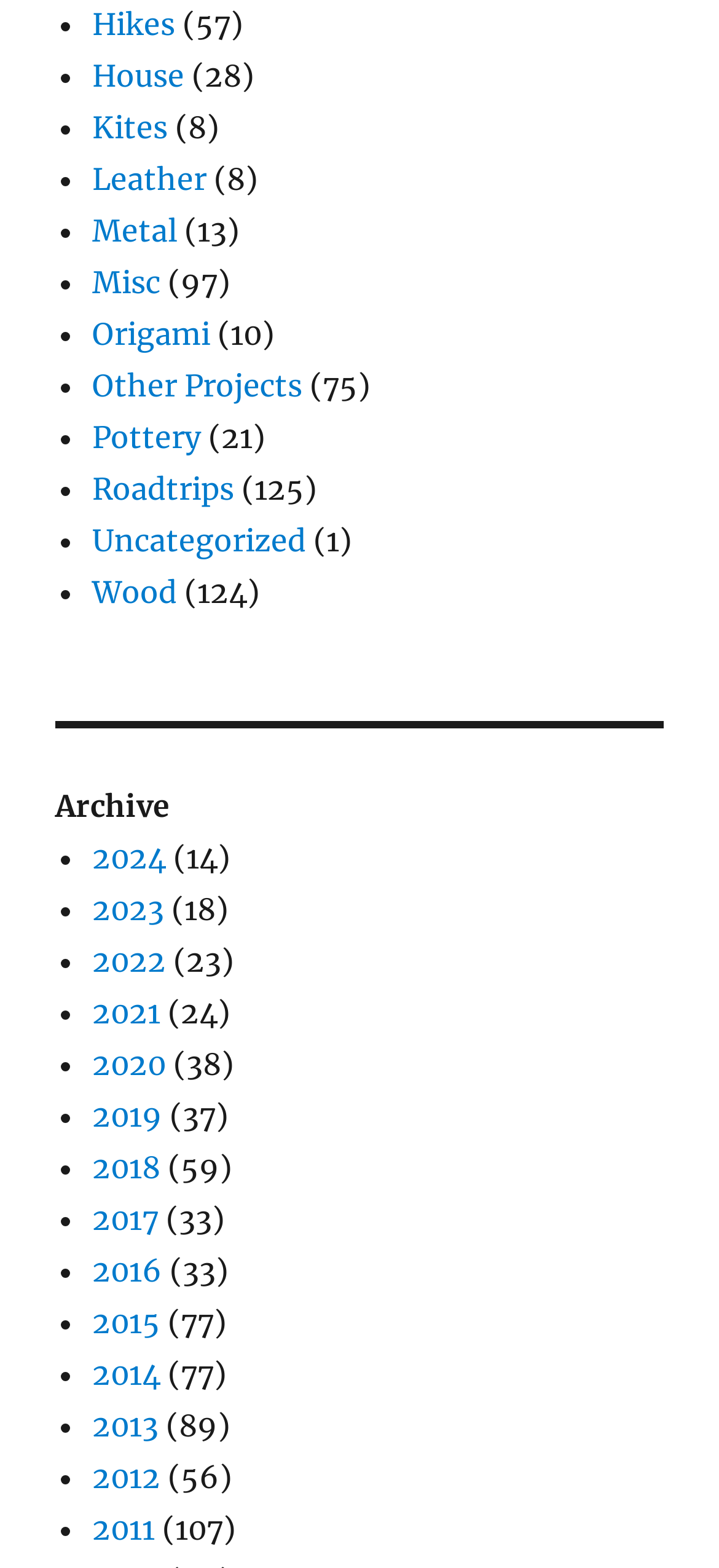Highlight the bounding box coordinates of the element you need to click to perform the following instruction: "Check 2011."

[0.128, 0.963, 0.215, 0.986]